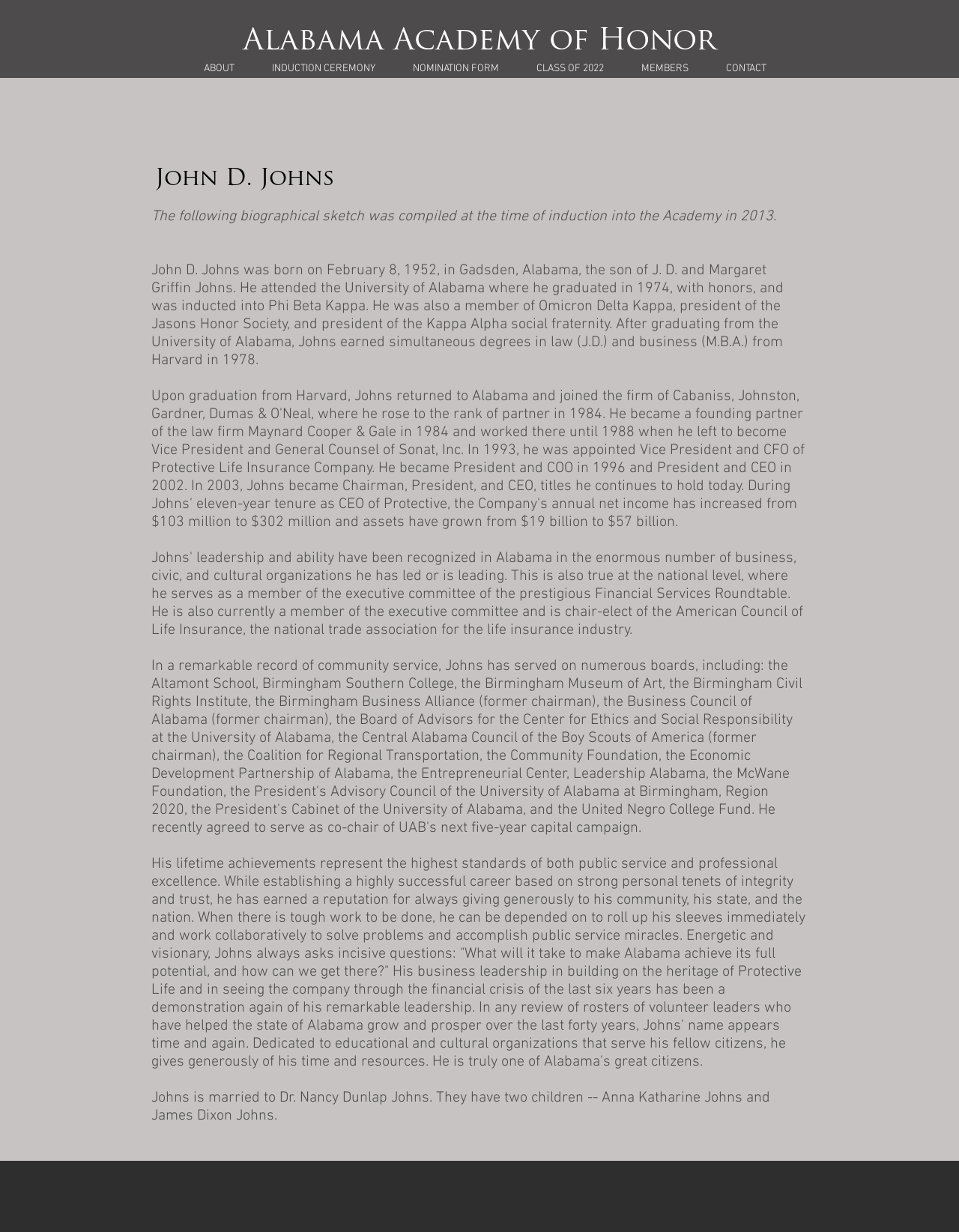Answer this question using a single word or a brief phrase:
Where was John D. Johns born?

Gadsden, Alabama